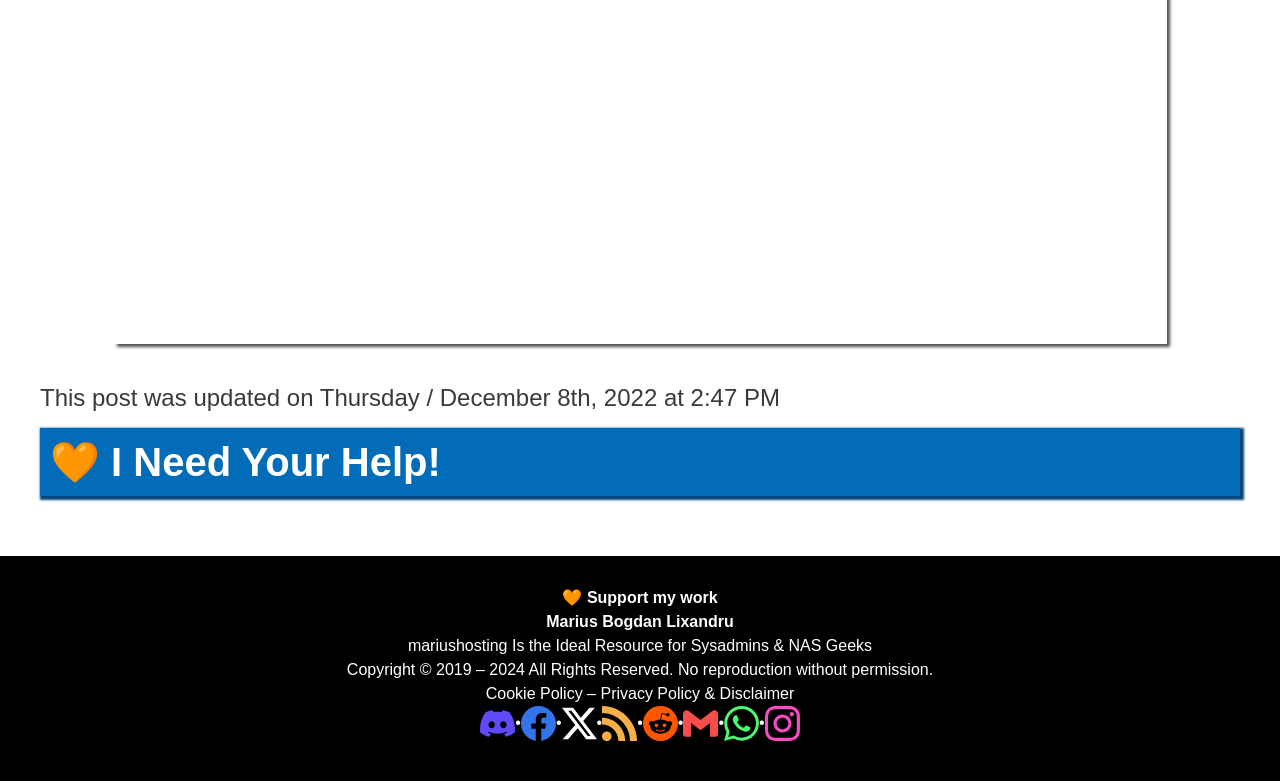What is the date of the last update?
Please provide a single word or phrase answer based on the image.

Thursday, December 8th, 2022